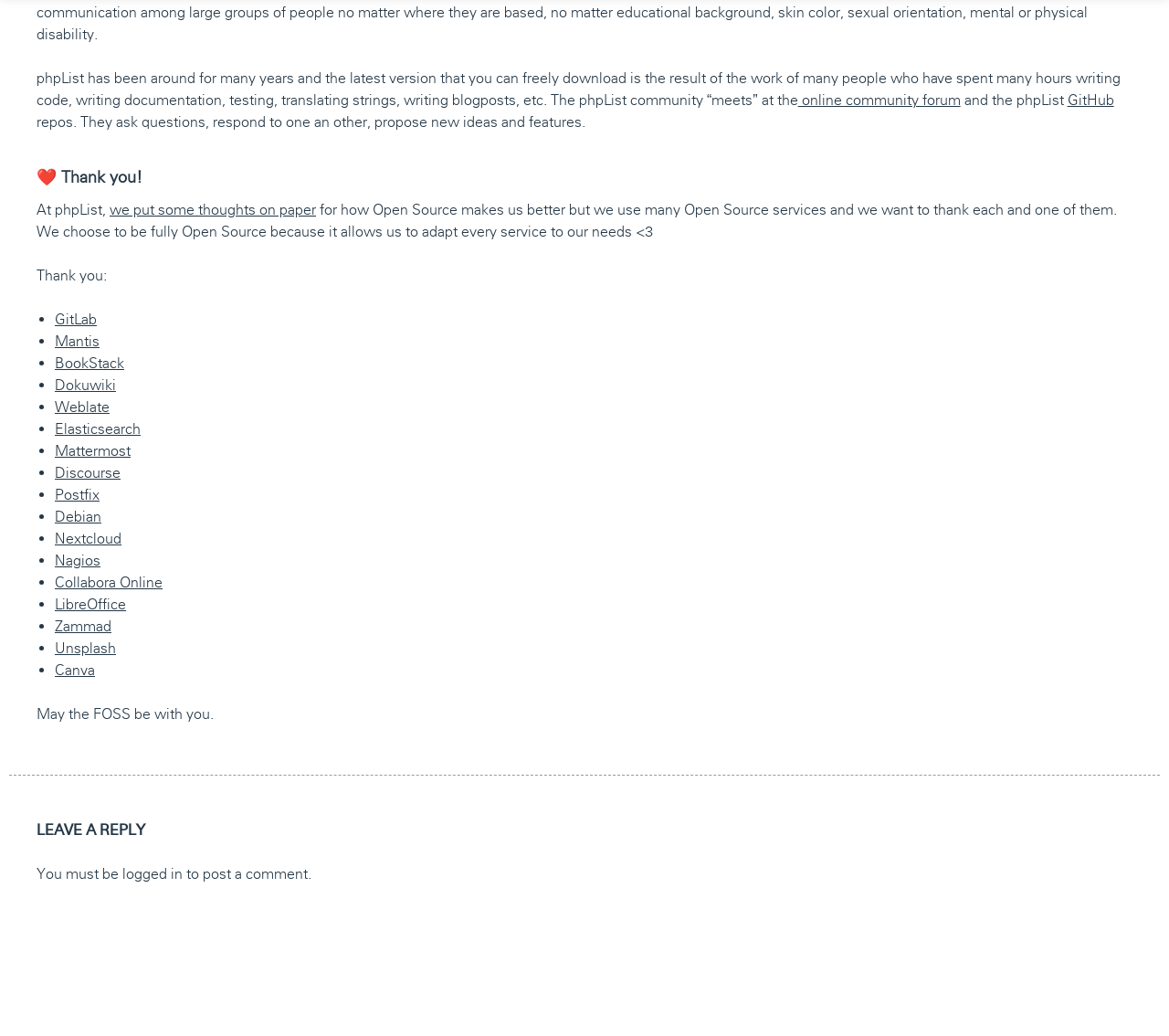What is the last sentence of the webpage?
Please elaborate on the answer to the question with detailed information.

The last sentence of the webpage is 'May the FOSS be with you.', which is a playful way of expressing appreciation for Free and Open Source Software.